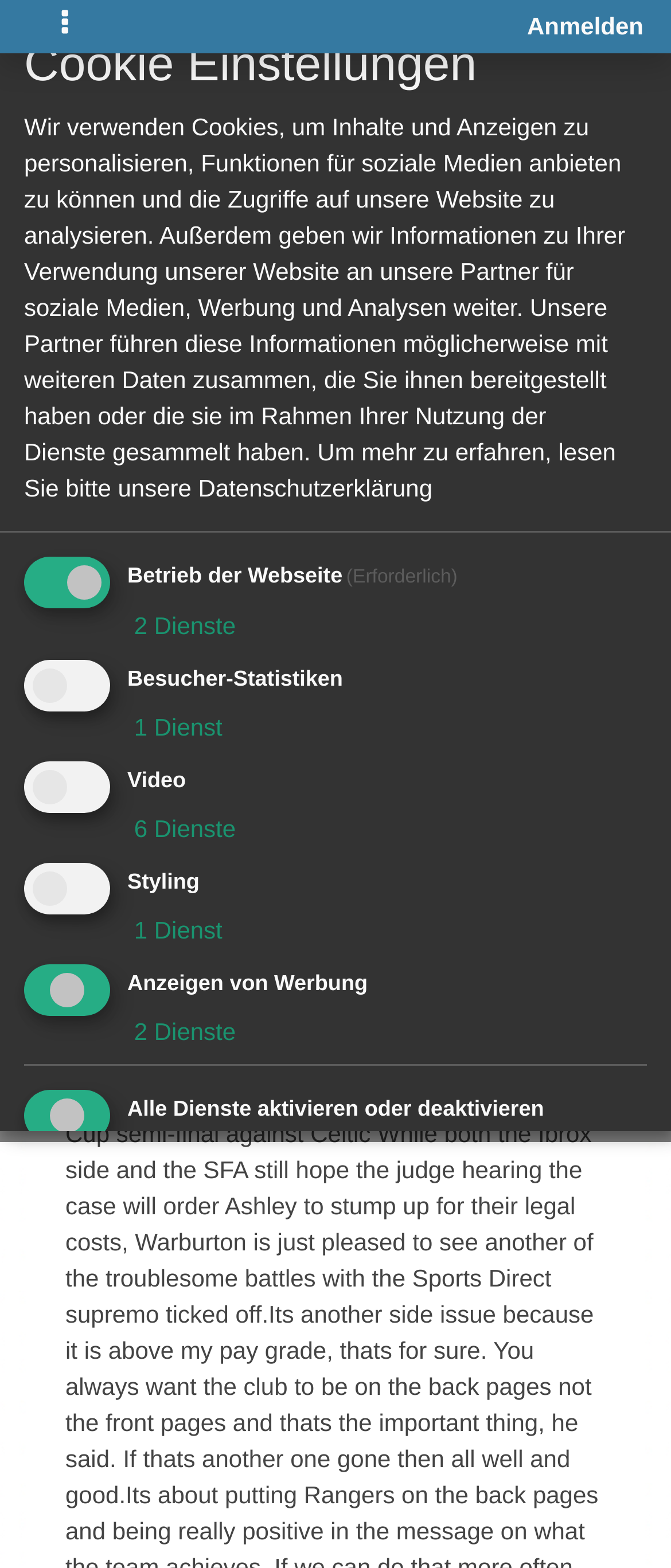Explain in detail what is displayed on the webpage.

This webpage appears to be a forum or discussion board, with a focus on a specific topic or season opener against Miami. At the top left, there is a toggle navigation button, and to the right of it, a link to log in or register. Below this, there is a breadcrumb navigation menu with links to various sections, including "Allgemeines" and "- Ankündigungen -".

The main content area has a heading that reads "season opener against Miami", followed by a link to "Antworten" (which likely means "answers" or "responses" in German). There is also a button with 2 actions, and a link to "#1". Below this, there is a static text element displaying the date and time "26.11.2019 07:35".

To the right of the main content area, there is a section with a heading that displays the user's avatar and username, "Cl11234566". Below this, there is a heading that reads "Cookie Einstellungen" (which means "Cookie Settings" in German).

The cookie settings section has a lengthy static text element that explains how the website uses cookies, followed by a link to the website's privacy policy. Below this, there are several checkboxes with labels, including "Betrieb der Webseite (Erforderlich)" (required for website operation), "Besucher-Statistiken" (visitor statistics), "Video", "Styling", and "Anzeigen von Werbung" (advertising). Each checkbox has a corresponding link to 1 or more services.

At the bottom of the page, there are two buttons: "Auswahl Speichern" (save selection) and "Allen zustimmen" (agree to all).